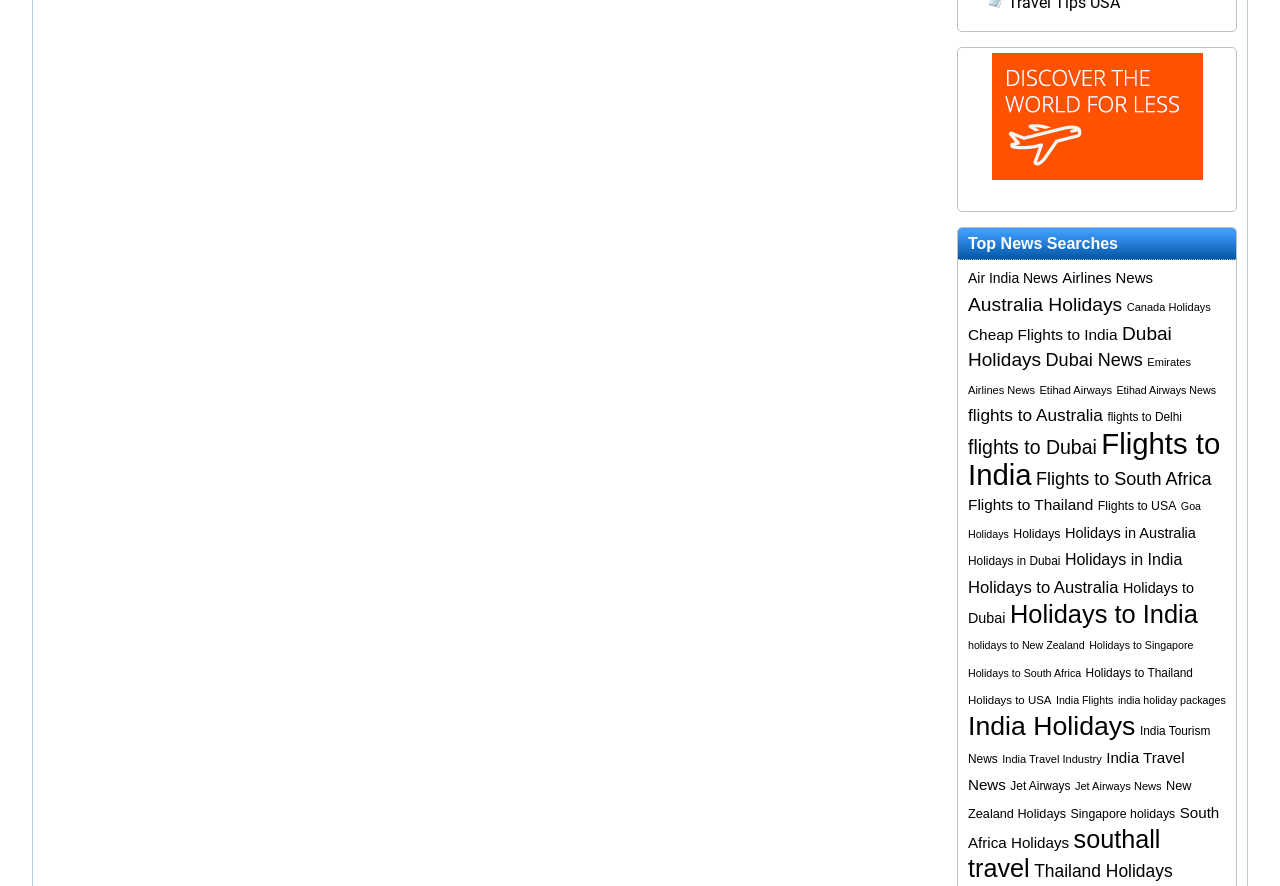Based on the visual content of the image, answer the question thoroughly: What is the main topic of this webpage?

Based on the links and headings on the webpage, it appears that the main topic is travel, with a focus on flights, holidays, and destinations.